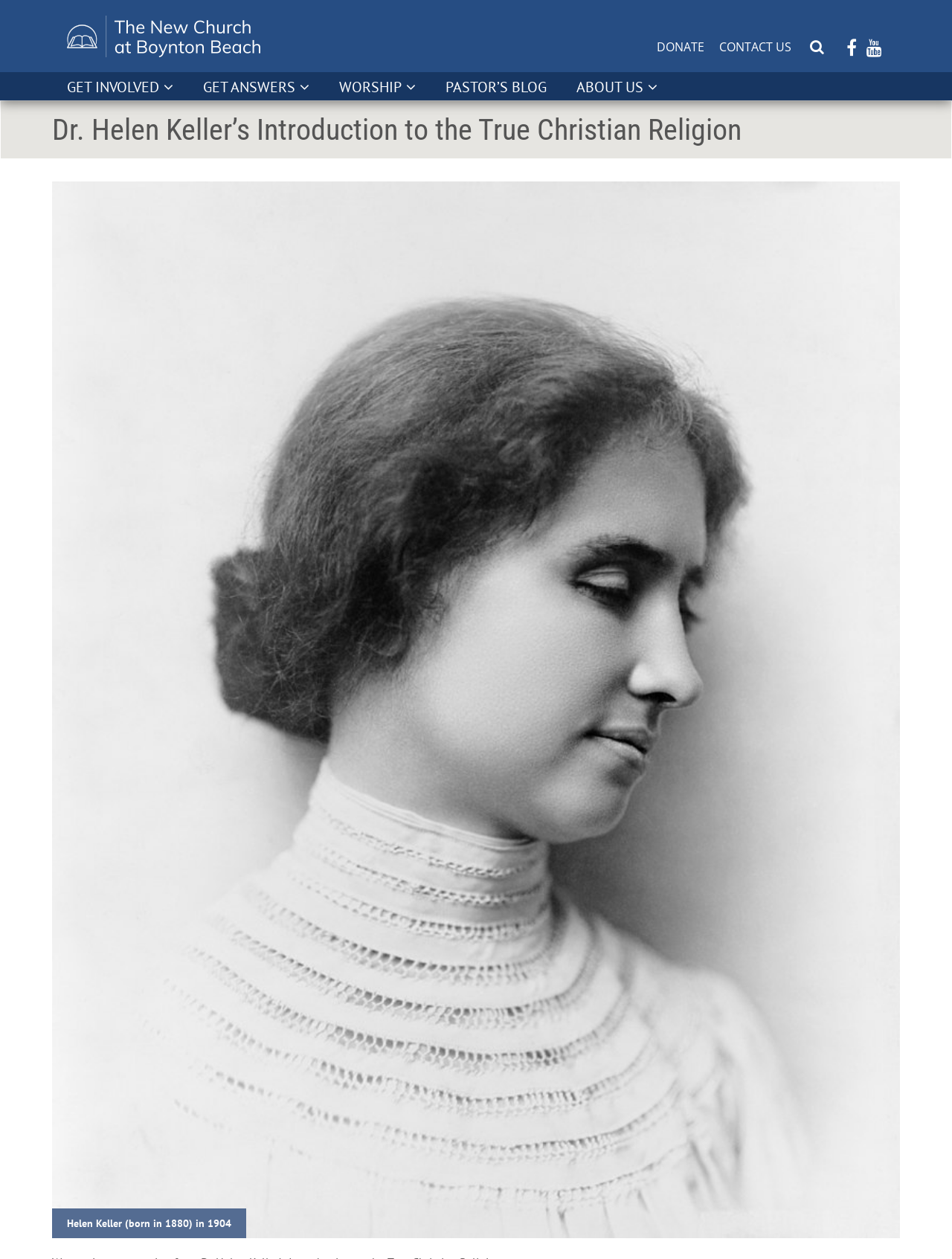Identify the bounding box coordinates of the area you need to click to perform the following instruction: "Donate to the church".

[0.69, 0.03, 0.74, 0.044]